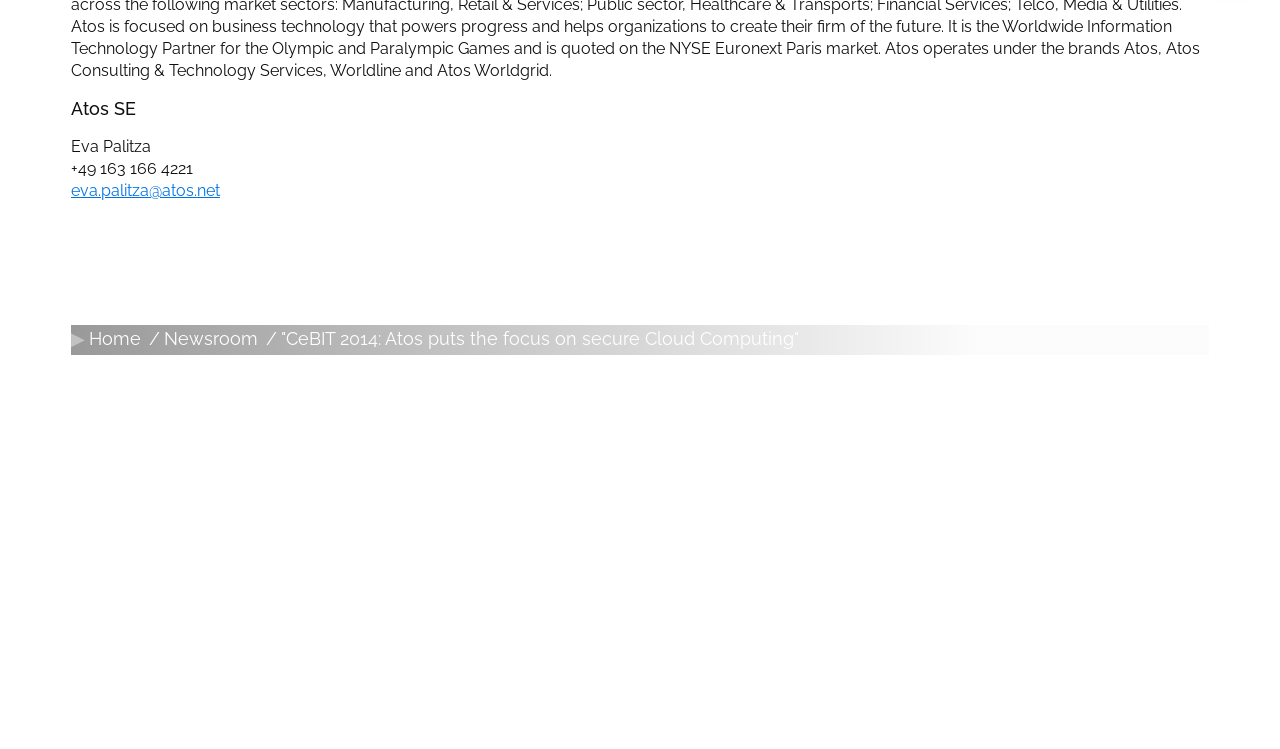Identify the bounding box coordinates of the area that should be clicked in order to complete the given instruction: "Click the 'Accept all cookies' button". The bounding box coordinates should be four float numbers between 0 and 1, i.e., [left, top, right, bottom].

[0.055, 0.208, 0.29, 0.248]